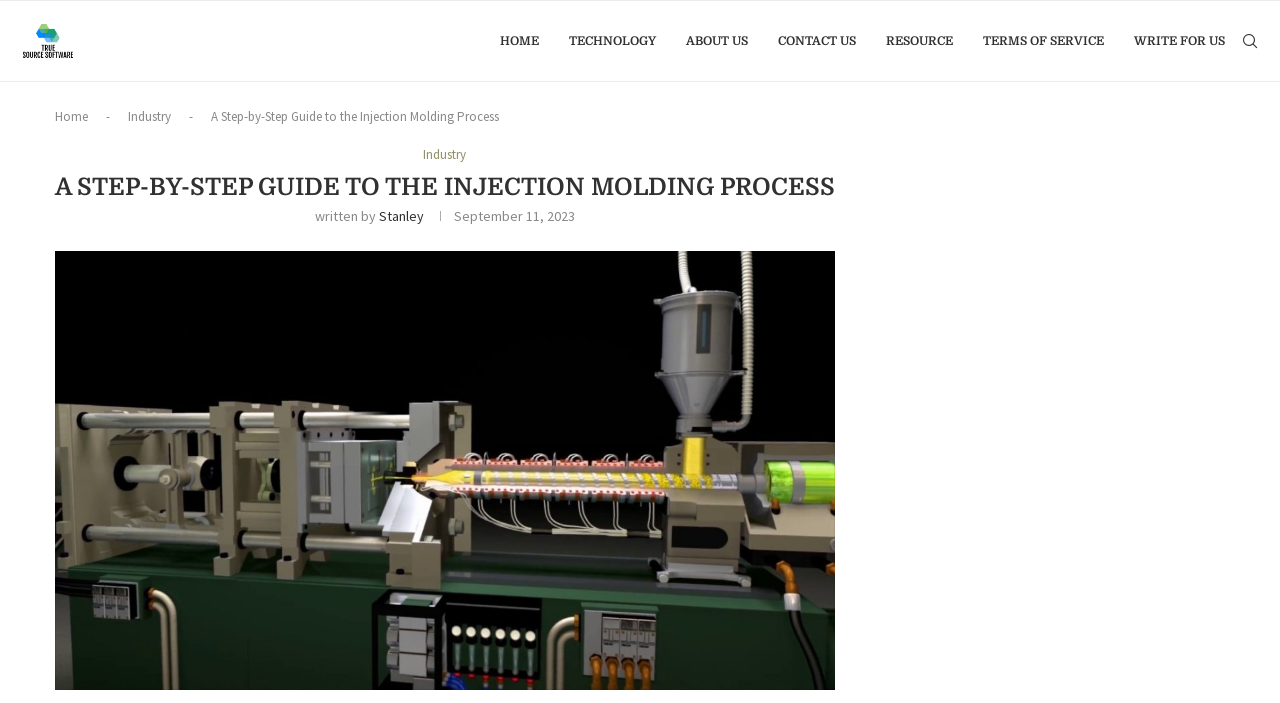What is the date of the article?
Provide a fully detailed and comprehensive answer to the question.

I examined the article and found the date, which is 'September 11, 2023'. This is located below the author's name, and it's written in the format 'Month Day, Year'.